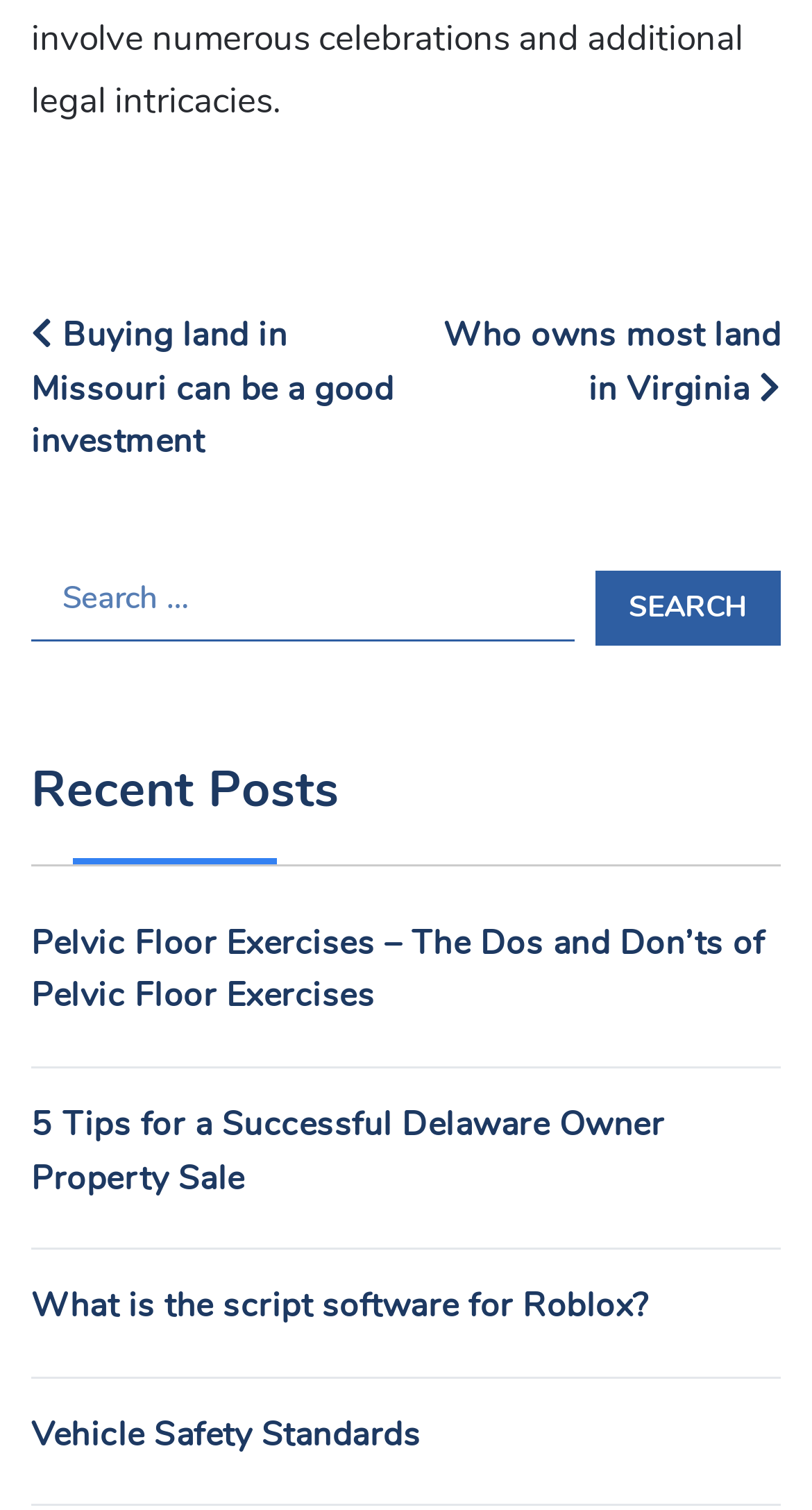What is the position of the search box?
Please answer the question with as much detail and depth as you can.

The search box has a y1 coordinate of 0.369, which is greater than the y1 coordinates of the links above it, indicating that the search box is positioned below the links.